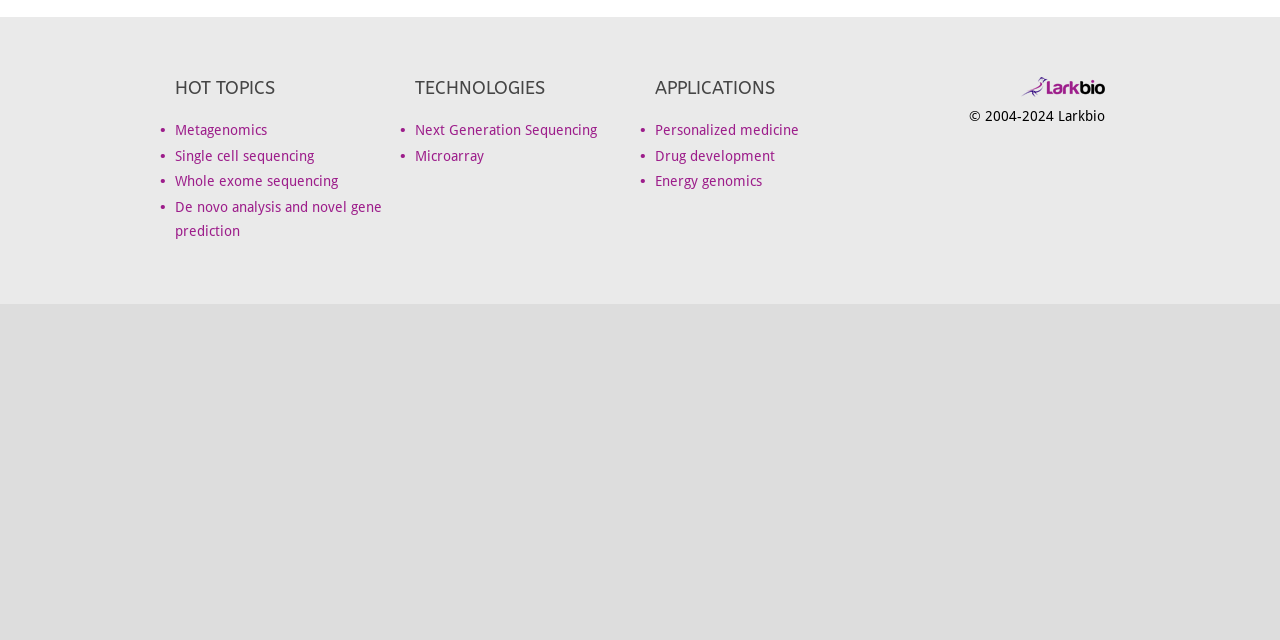Based on the element description Metagenomics, identify the bounding box of the UI element in the given webpage screenshot. The coordinates should be in the format (top-left x, top-left y, bottom-right x, bottom-right y) and must be between 0 and 1.

[0.137, 0.191, 0.209, 0.216]